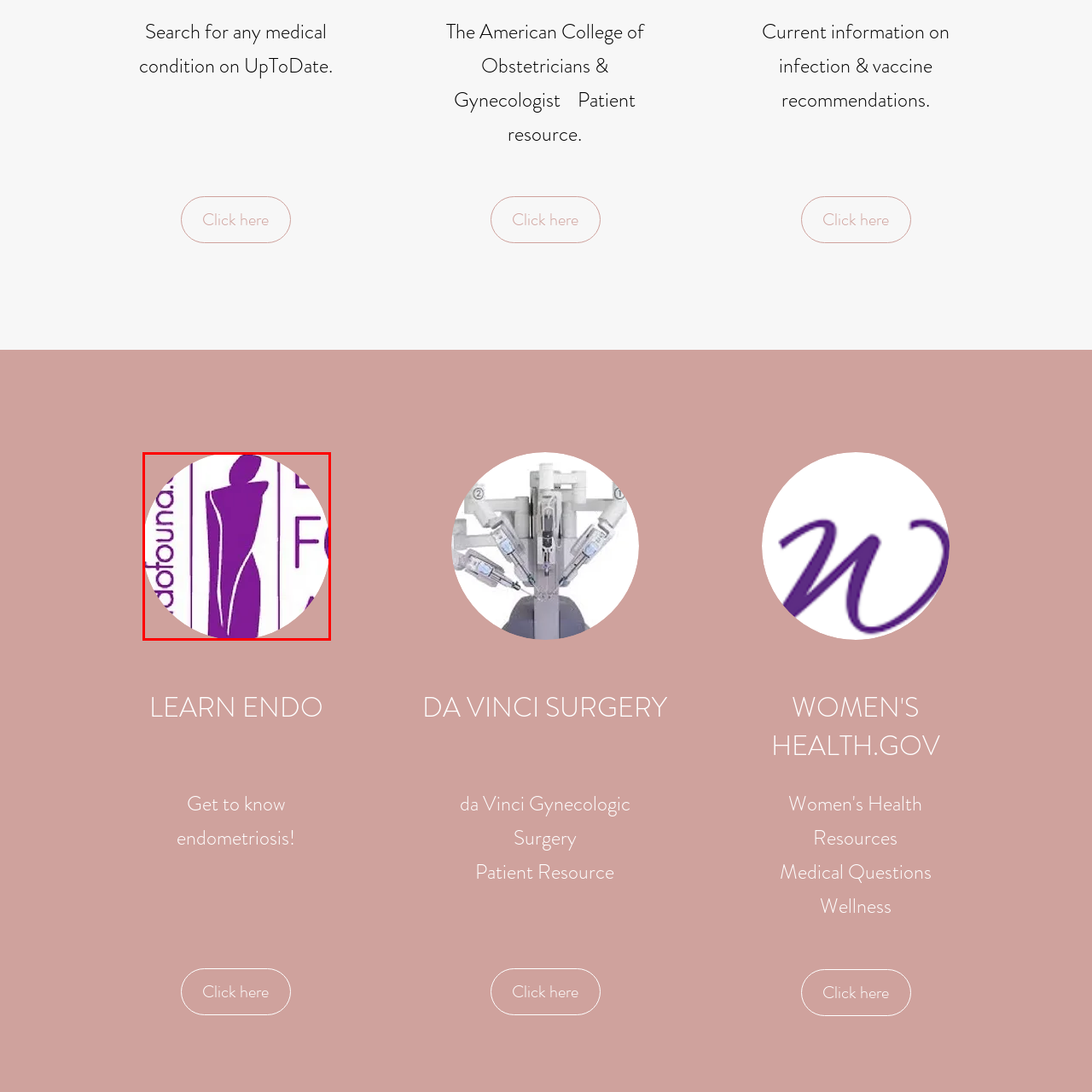Check the image highlighted by the red rectangle and provide a single word or phrase for the question:
What is the theme of the design?

Modern and professional